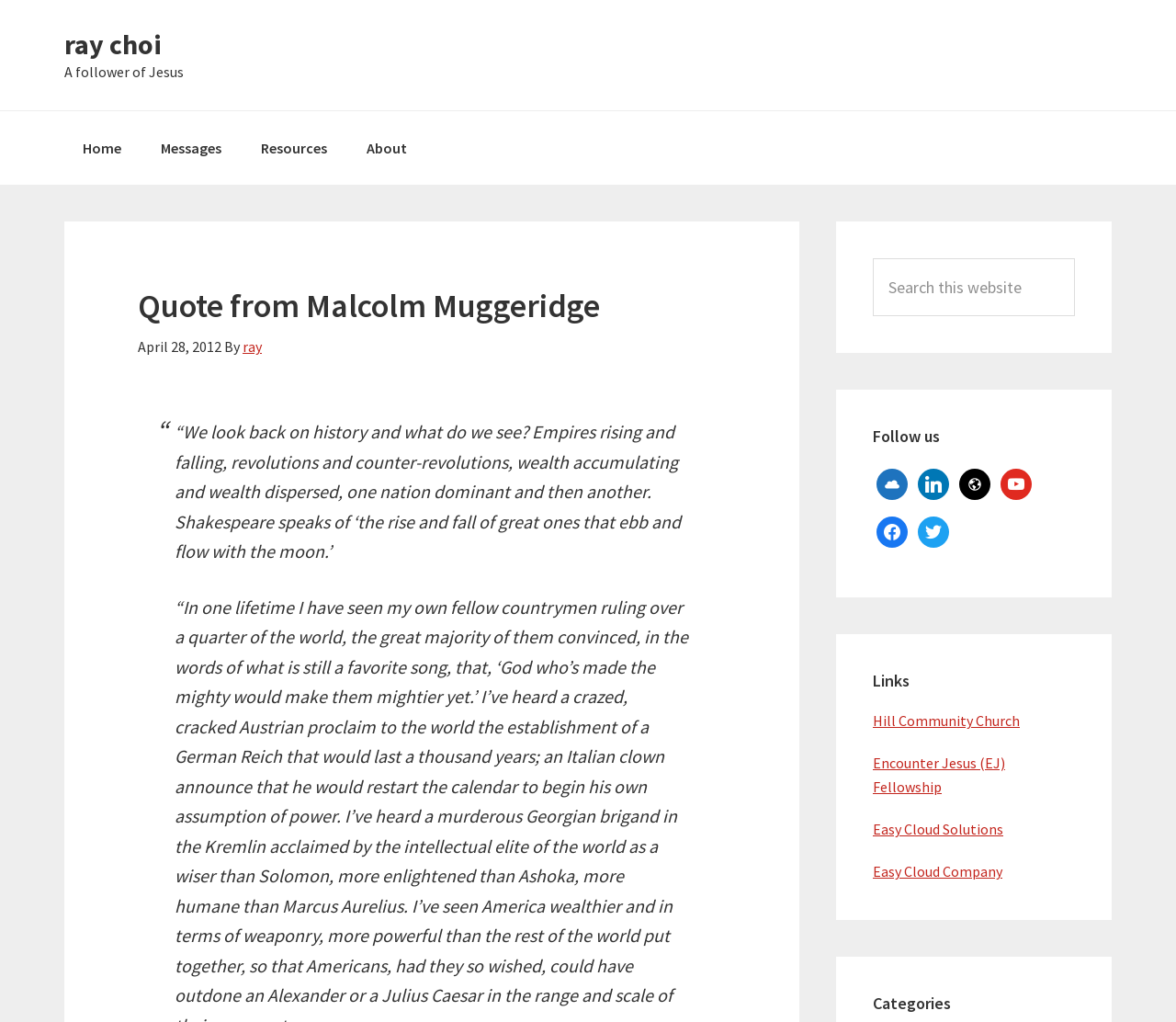Reply to the question with a single word or phrase:
What is the purpose of the search box?

Search this website